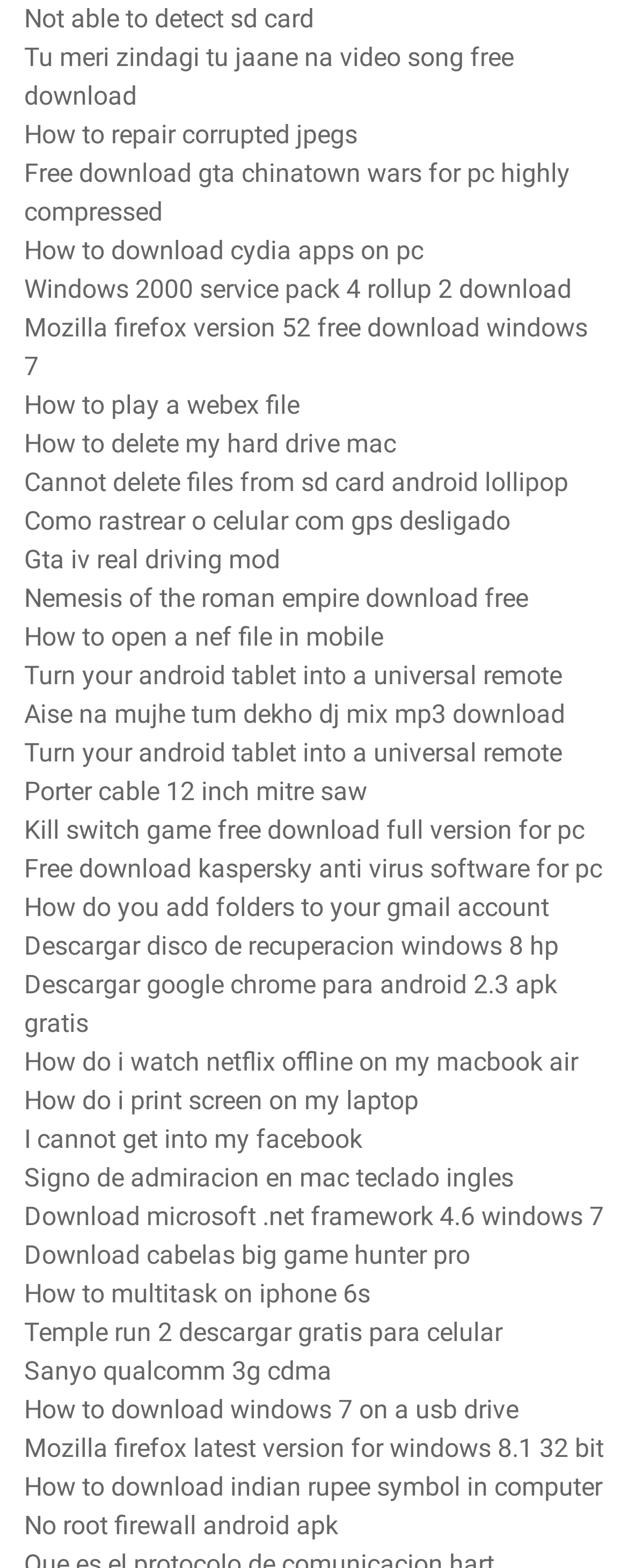Determine the bounding box coordinates for the area that needs to be clicked to fulfill this task: "Discover how to play a WebEx file". The coordinates must be given as four float numbers between 0 and 1, i.e., [left, top, right, bottom].

[0.038, 0.249, 0.477, 0.268]